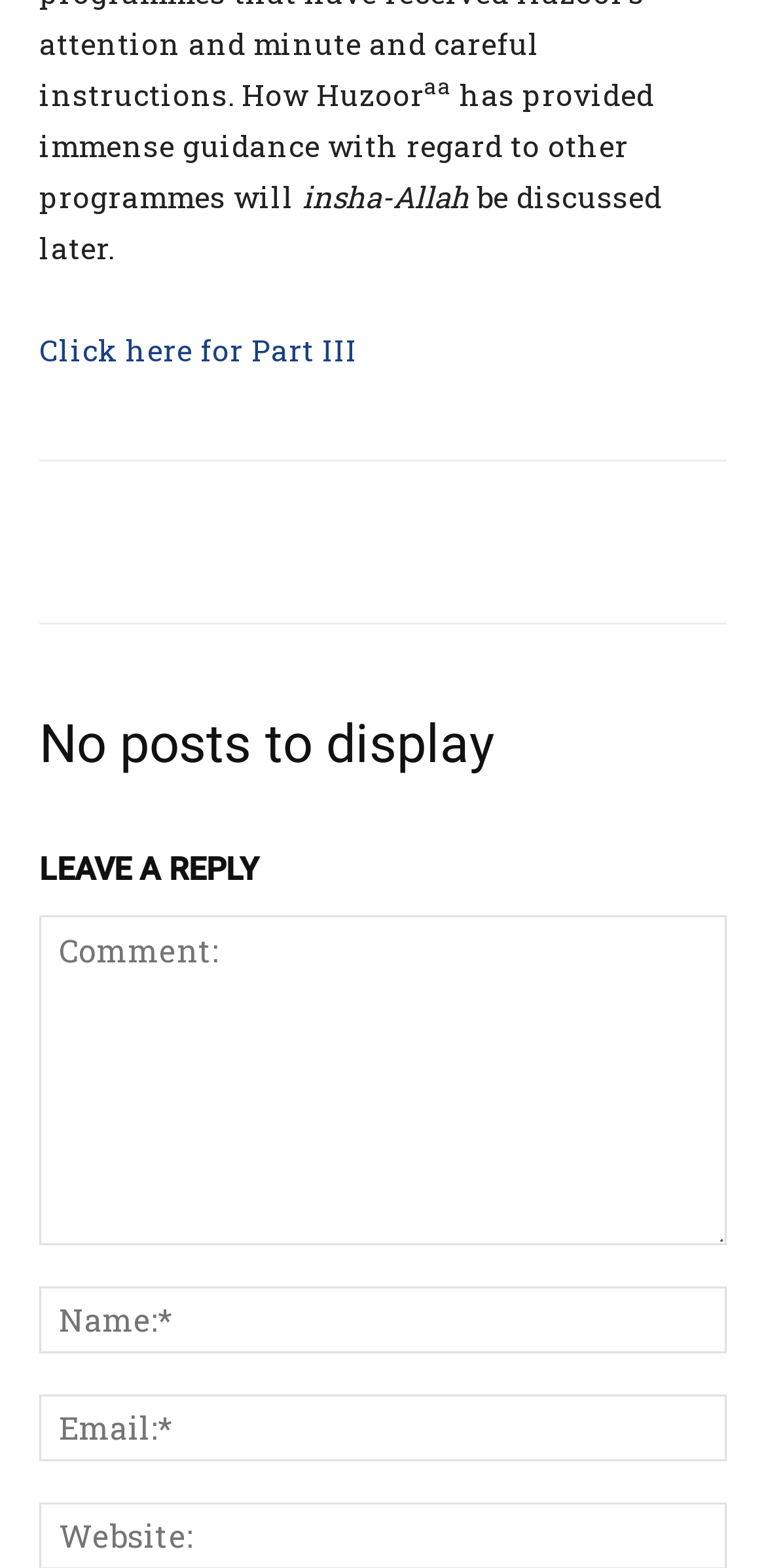Specify the bounding box coordinates (top-left x, top-left y, bottom-right x, bottom-right y) of the UI element in the screenshot that matches this description: Twitter

[0.331, 0.32, 0.433, 0.37]